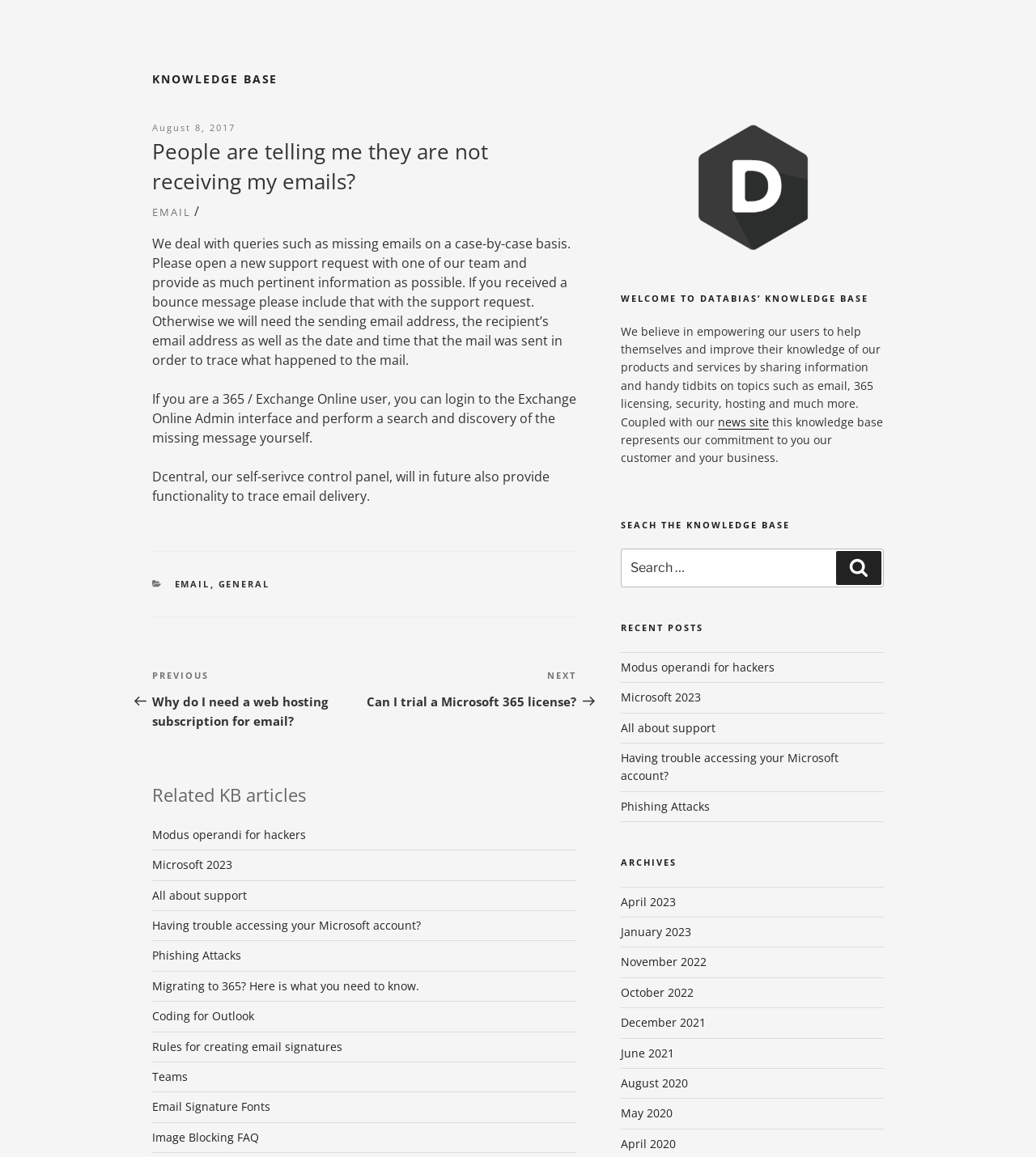What is the topic of the current article? Analyze the screenshot and reply with just one word or a short phrase.

Emails not receiving